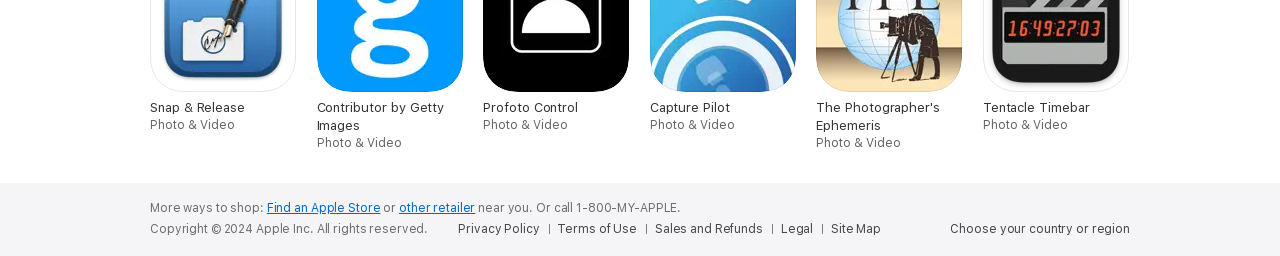What is the phone number to call for Apple support?
Using the visual information, answer the question in a single word or phrase.

1-800-MY-APPLE